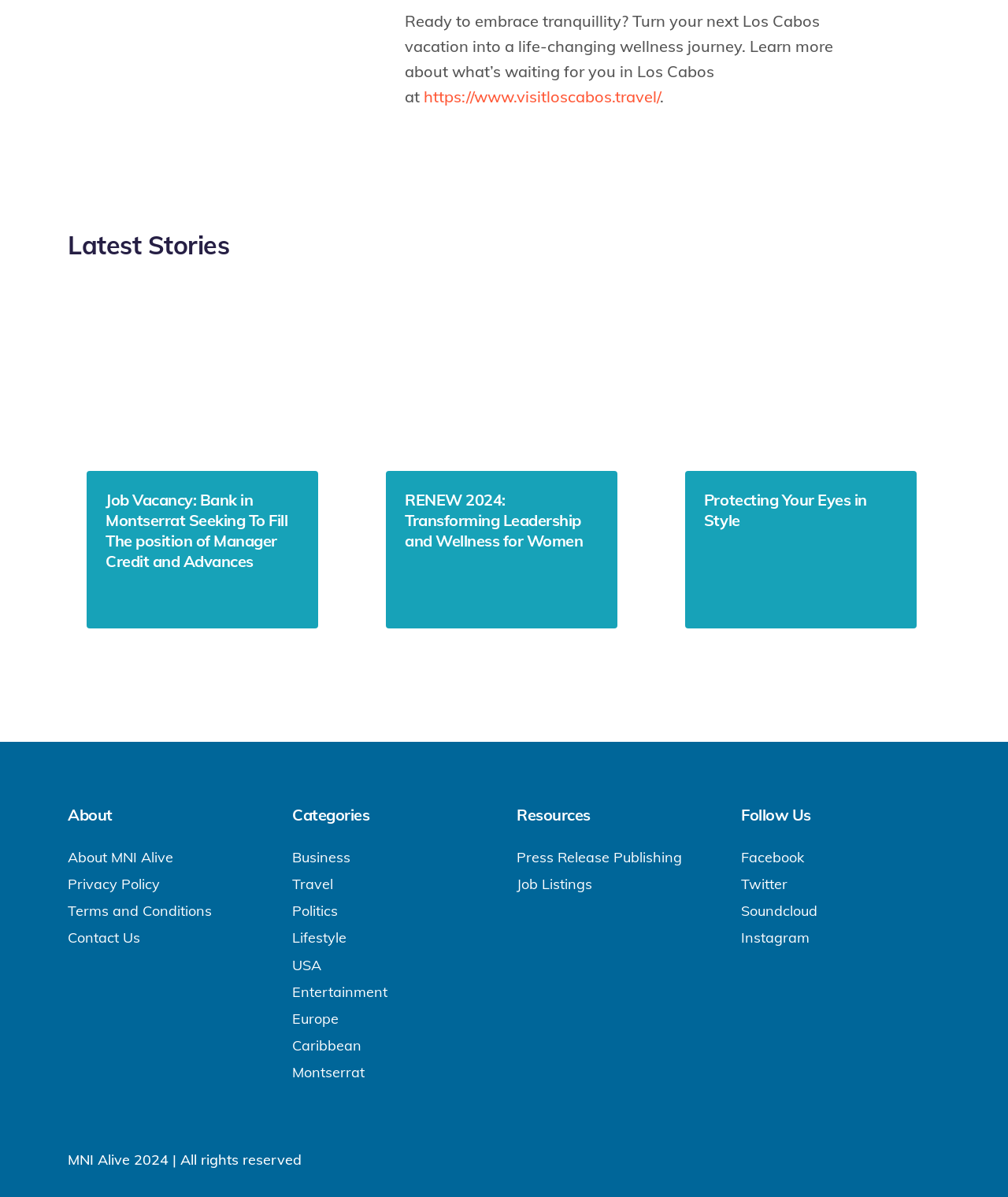Please reply to the following question using a single word or phrase: 
How many resources are listed?

2